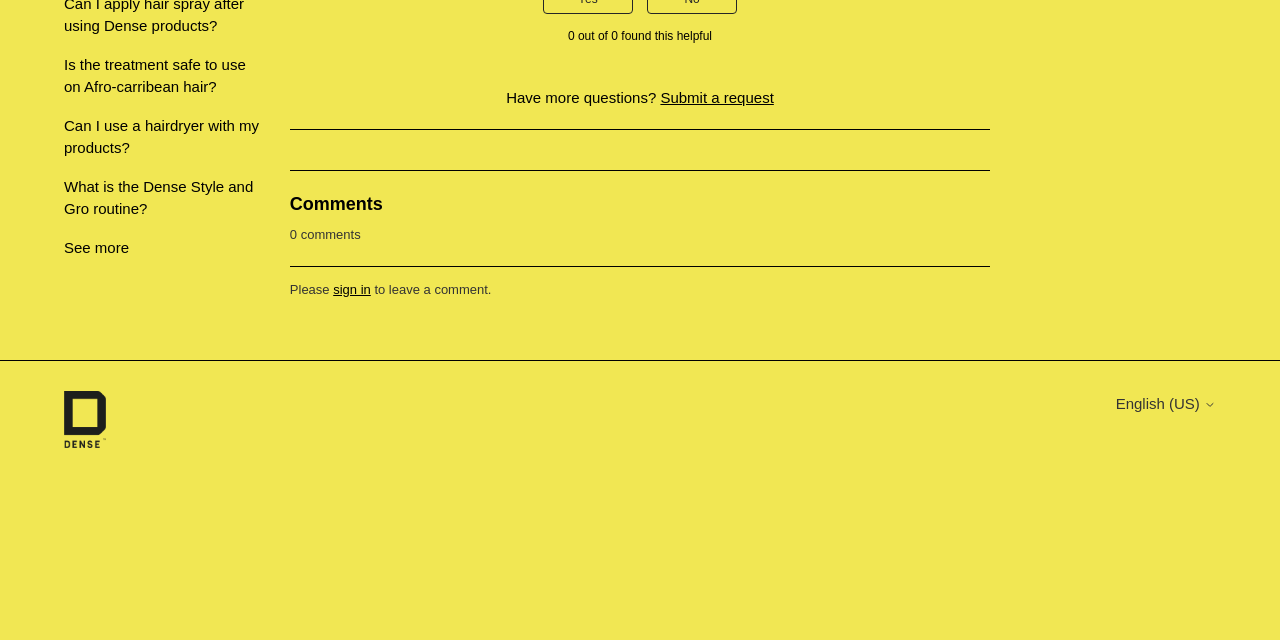Given the element description "sign in" in the screenshot, predict the bounding box coordinates of that UI element.

[0.26, 0.44, 0.29, 0.464]